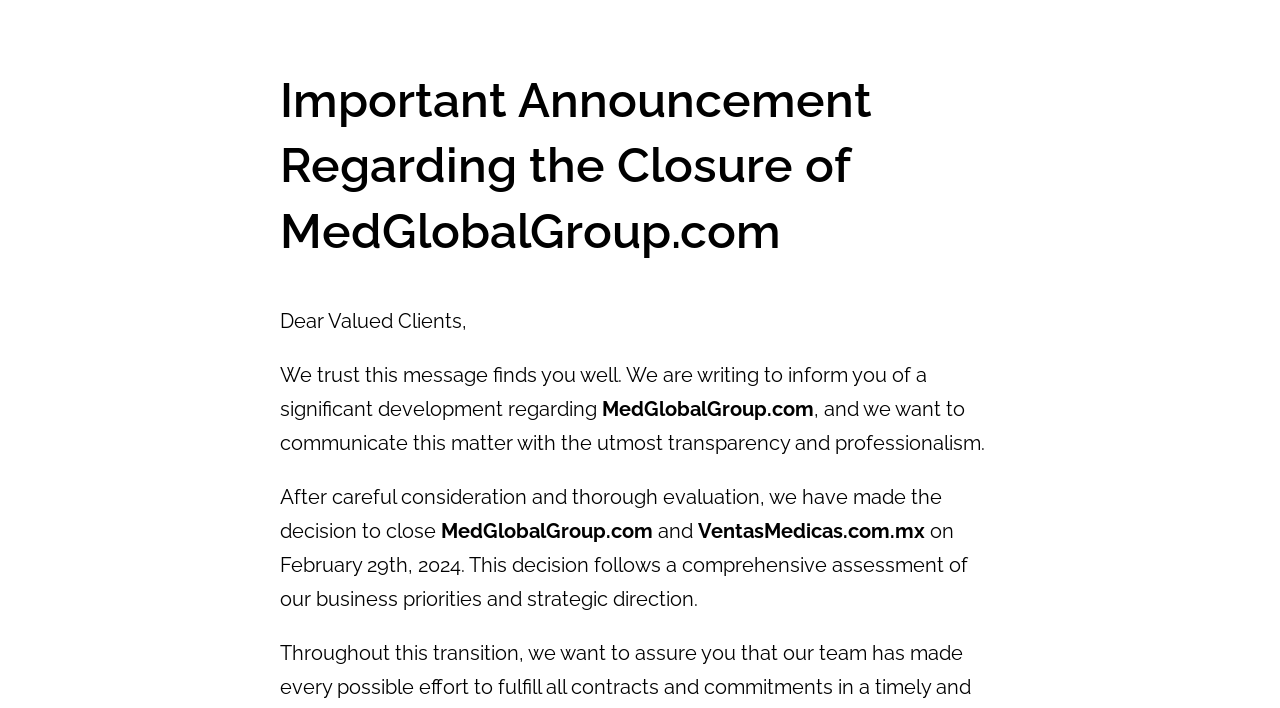Examine the image carefully and respond to the question with a detailed answer: 
What is the tone of the announcement?

The tone of the announcement is professional, as indicated by the phrase 'with the utmost transparency and professionalism' in the static text element, which suggests a formal and respectful tone.